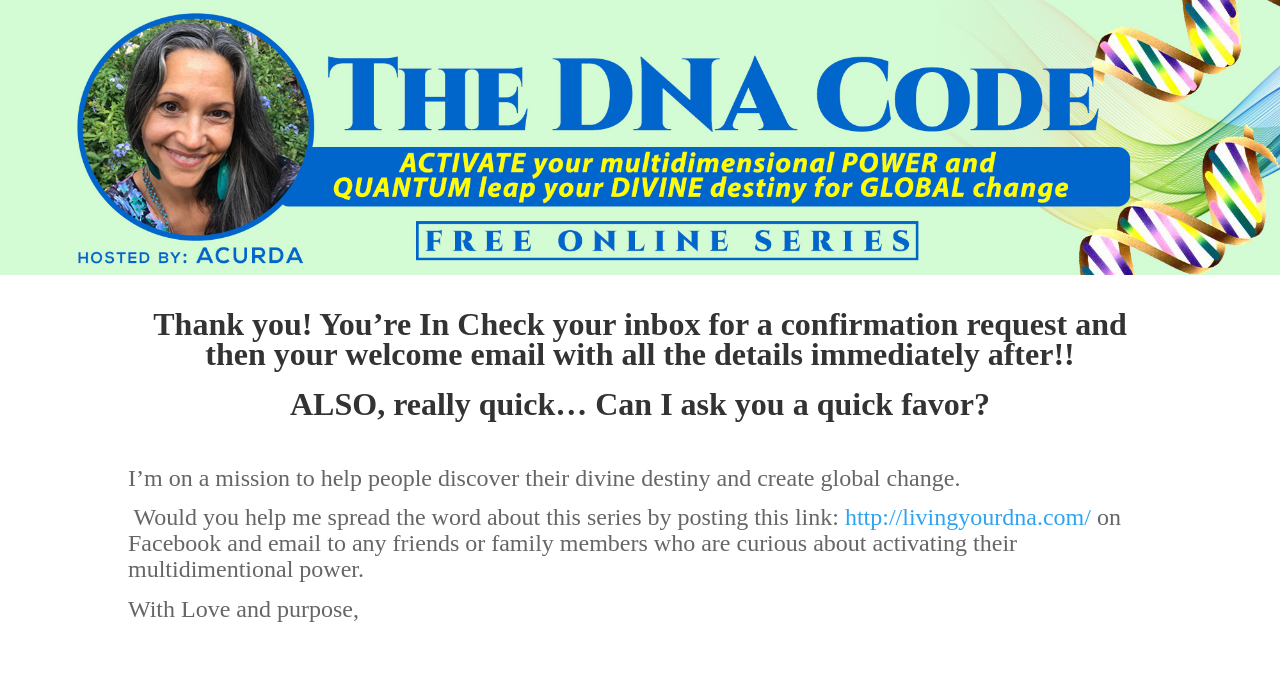Provide a single word or phrase to answer the given question: 
What is the user asked to check?

inbox